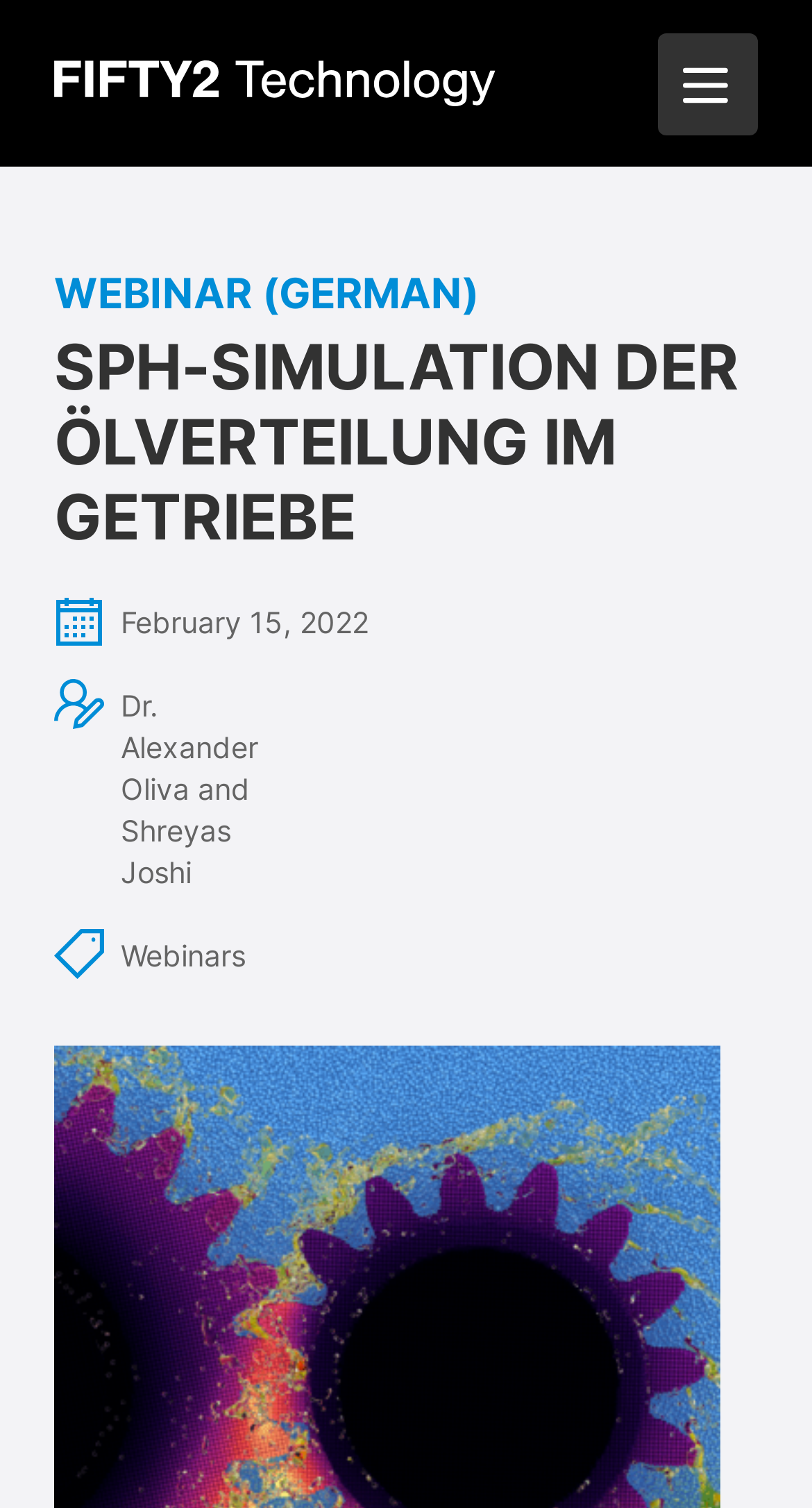From the element description Home, predict the bounding box coordinates of the UI element. The coordinates must be specified in the format (top-left x, top-left y, bottom-right x, bottom-right y) and should be within the 0 to 1 range.

None